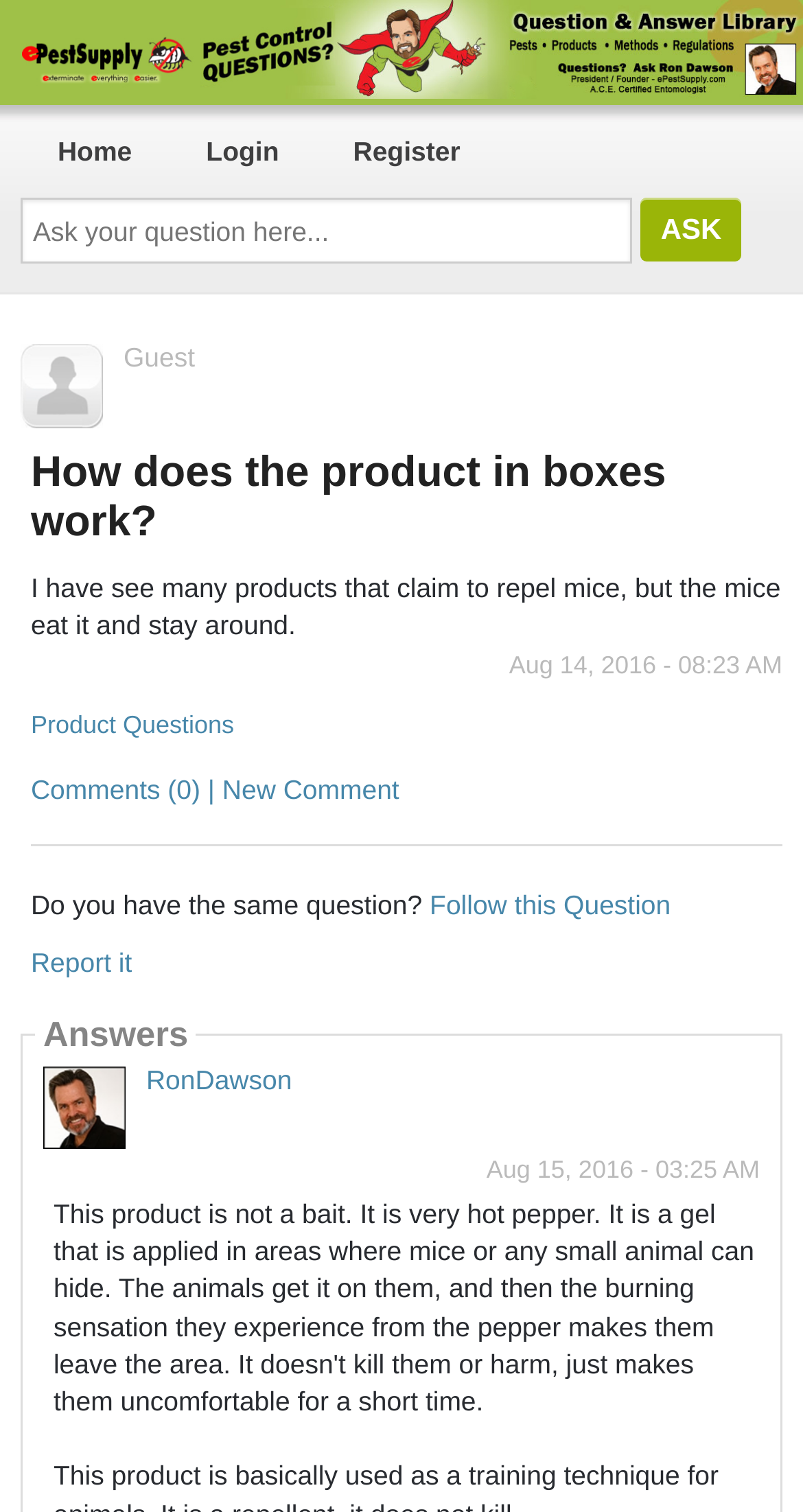Answer the question in one word or a short phrase:
How many comments are there on this question?

0